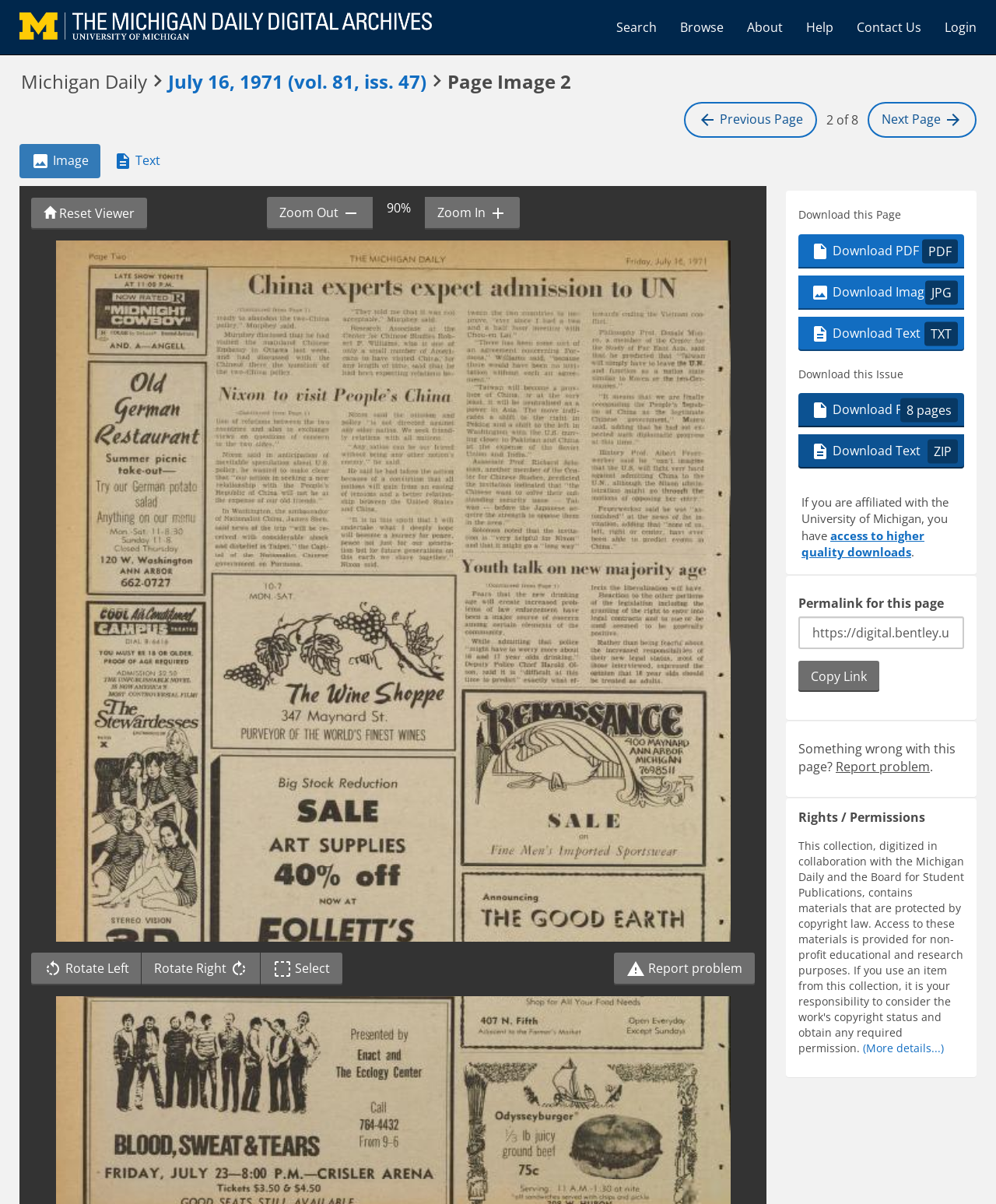What are the available download options for this page?
Using the information presented in the image, please offer a detailed response to the question.

The available download options for this page can be determined by looking at the 'Download this Page' section, which provides links to download the page in PDF, Image, and Text formats.